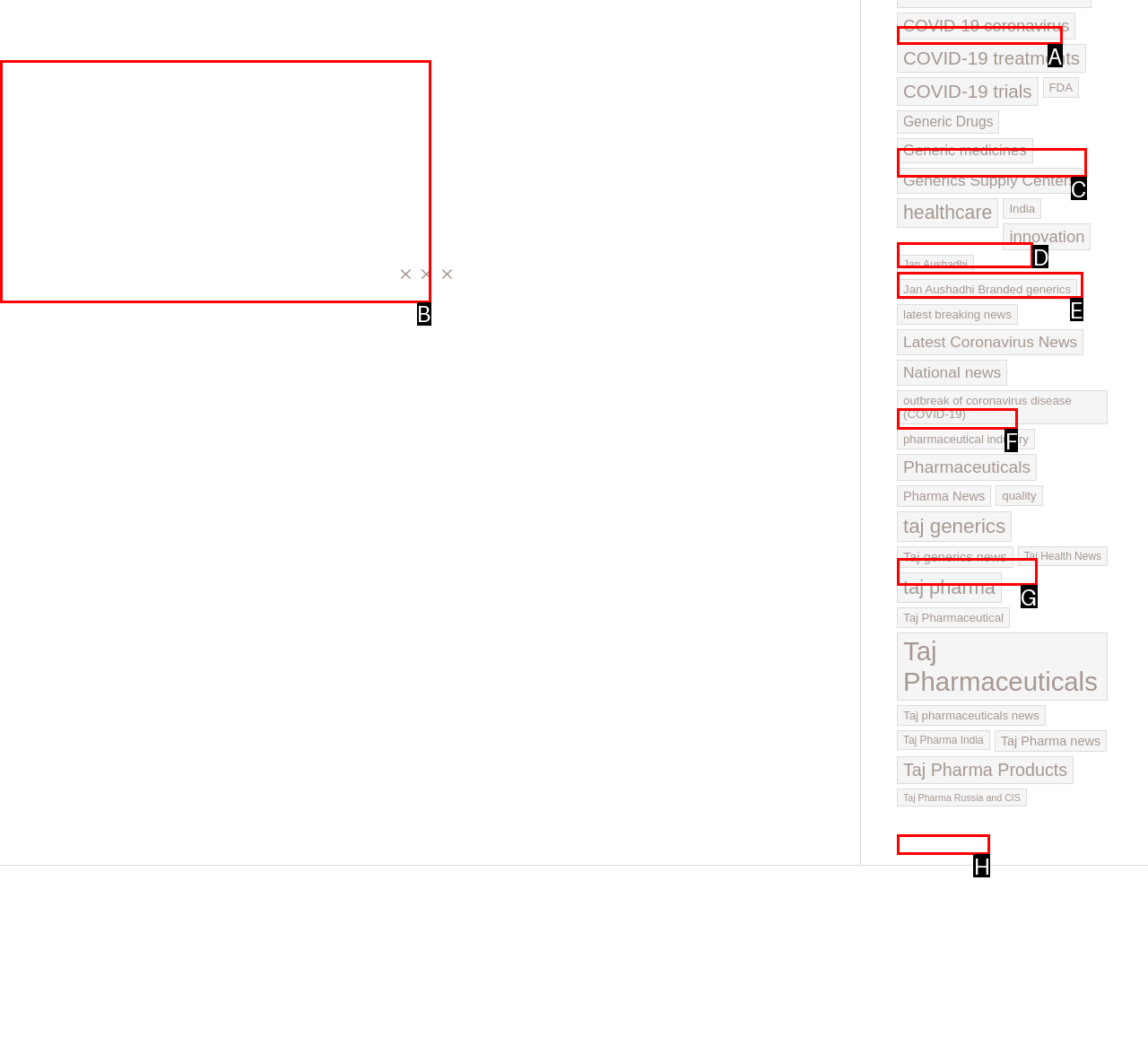Select the HTML element that matches the description: COVID-19 treatments. Provide the letter of the chosen option as your answer.

C